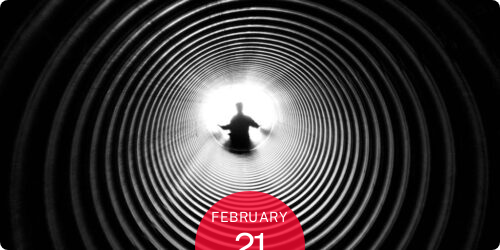Is the person in the tunnel in a meditative pose?
Provide a short answer using one word or a brief phrase based on the image.

Yes